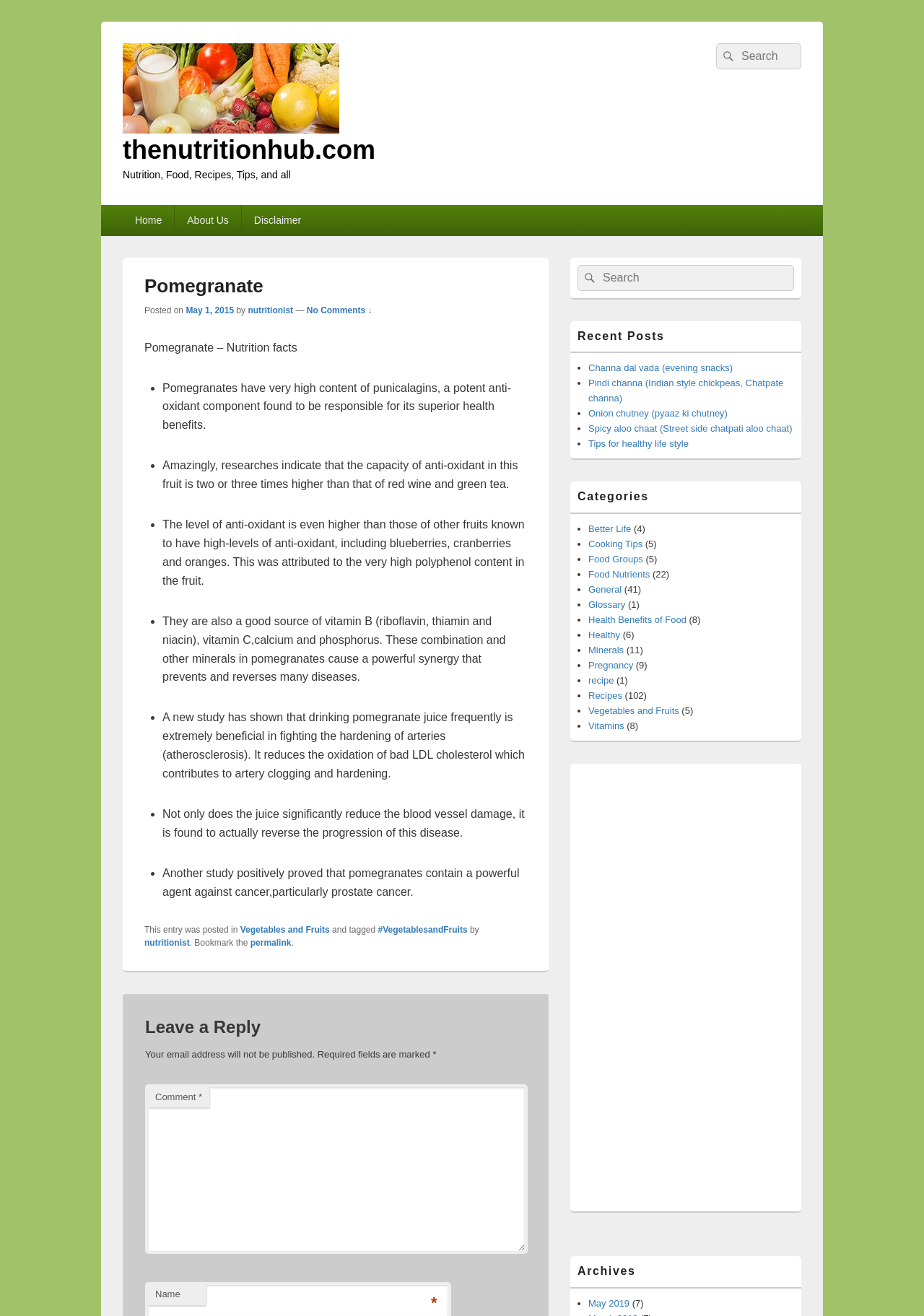What is the category of the article 'Tips for healthy life style'?
Please use the image to provide an in-depth answer to the question.

The article 'Tips for healthy life style' is categorized under 'Better Life', which is one of the categories listed in the sidebar of the webpage.